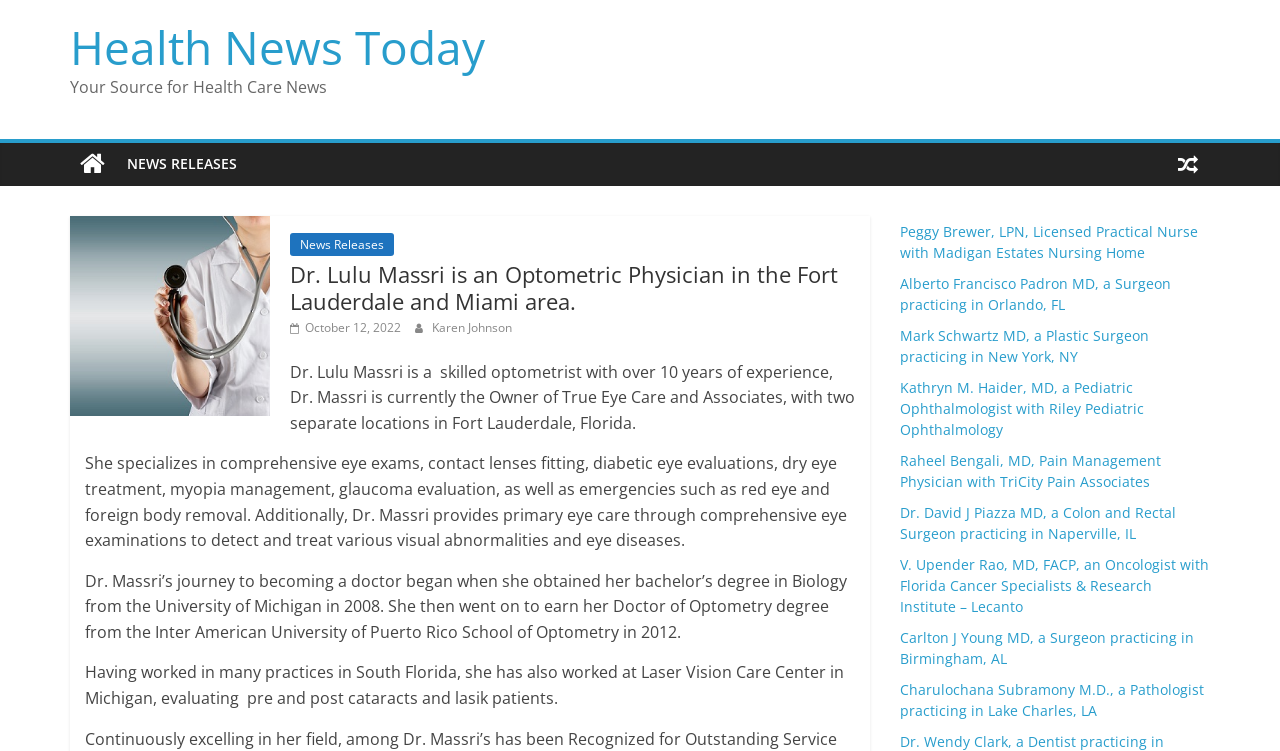How many locations does Dr. Massri's practice have?
Using the visual information, answer the question in a single word or phrase.

Two